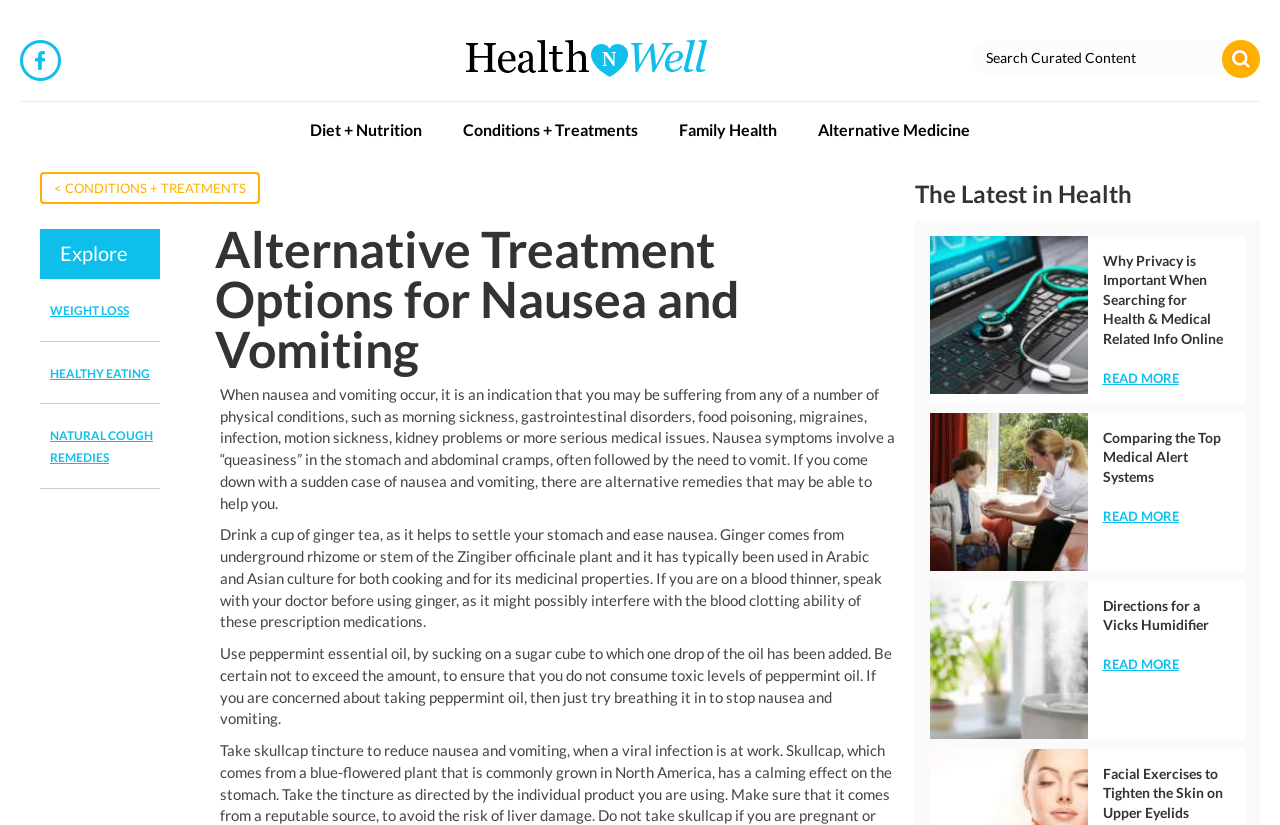Extract the text of the main heading from the webpage.

Alternative Treatment Options for Nausea and Vomiting